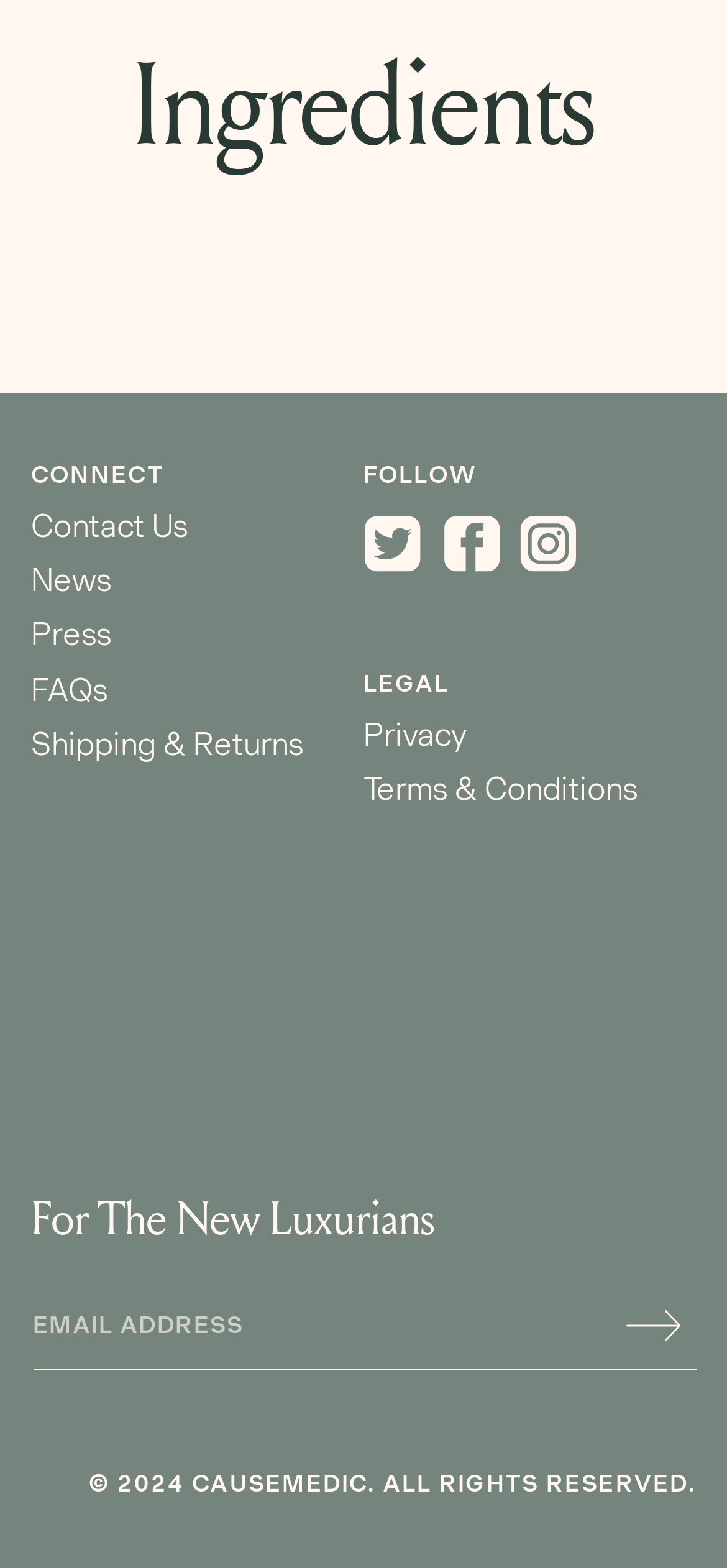Determine the bounding box coordinates for the clickable element required to fulfill the instruction: "Go to the News page". Provide the coordinates as four float numbers between 0 and 1, i.e., [left, top, right, bottom].

[0.043, 0.359, 0.153, 0.393]